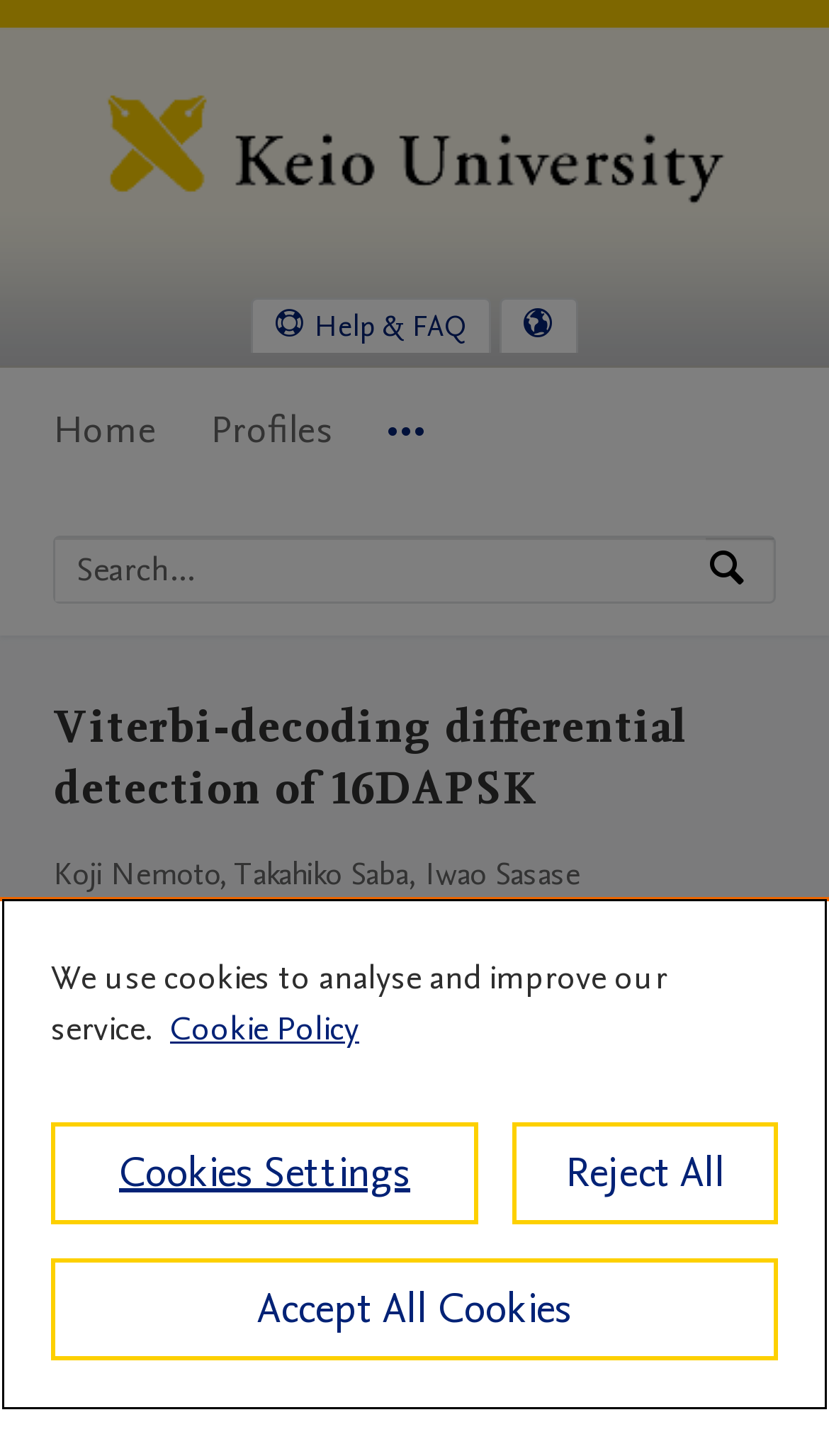Return the bounding box coordinates of the UI element that corresponds to this description: "Keio University Home". The coordinates must be given as four float numbers in the range of 0 and 1, [left, top, right, bottom].

[0.127, 0.142, 0.873, 0.174]